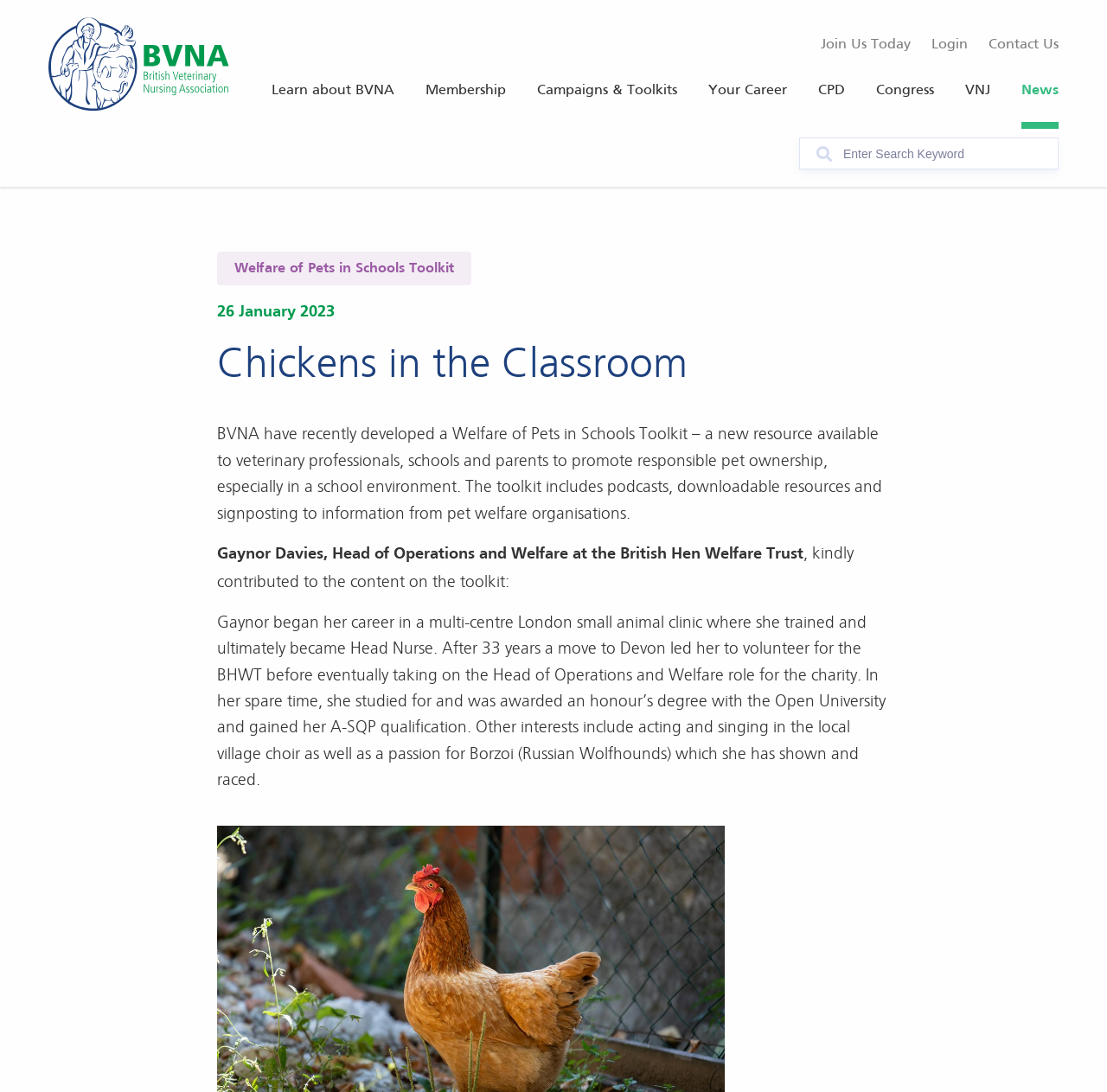Please answer the following question using a single word or phrase: What is the text of the first link on the webpage?

Chickens in the Classroom